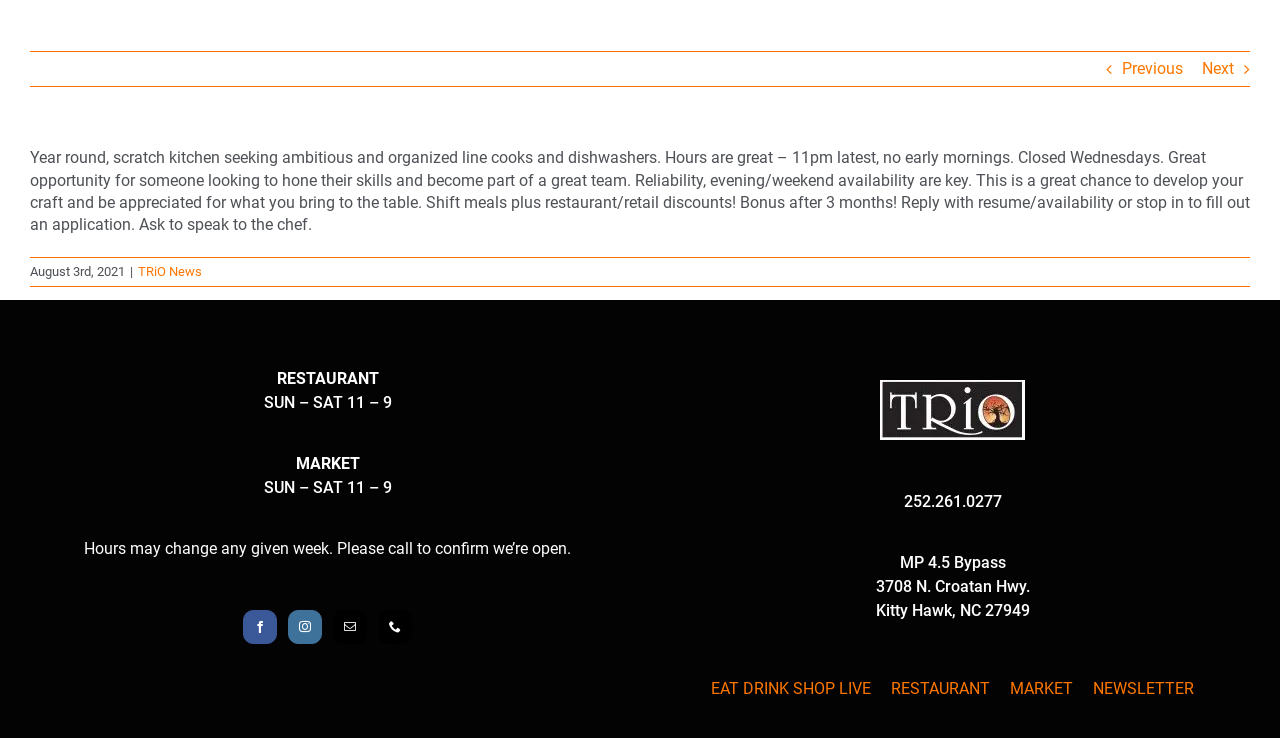Determine the bounding box coordinates of the clickable element to complete this instruction: "Call the restaurant using the phone number". Provide the coordinates in the format of four float numbers between 0 and 1, [left, top, right, bottom].

[0.512, 0.664, 0.977, 0.696]